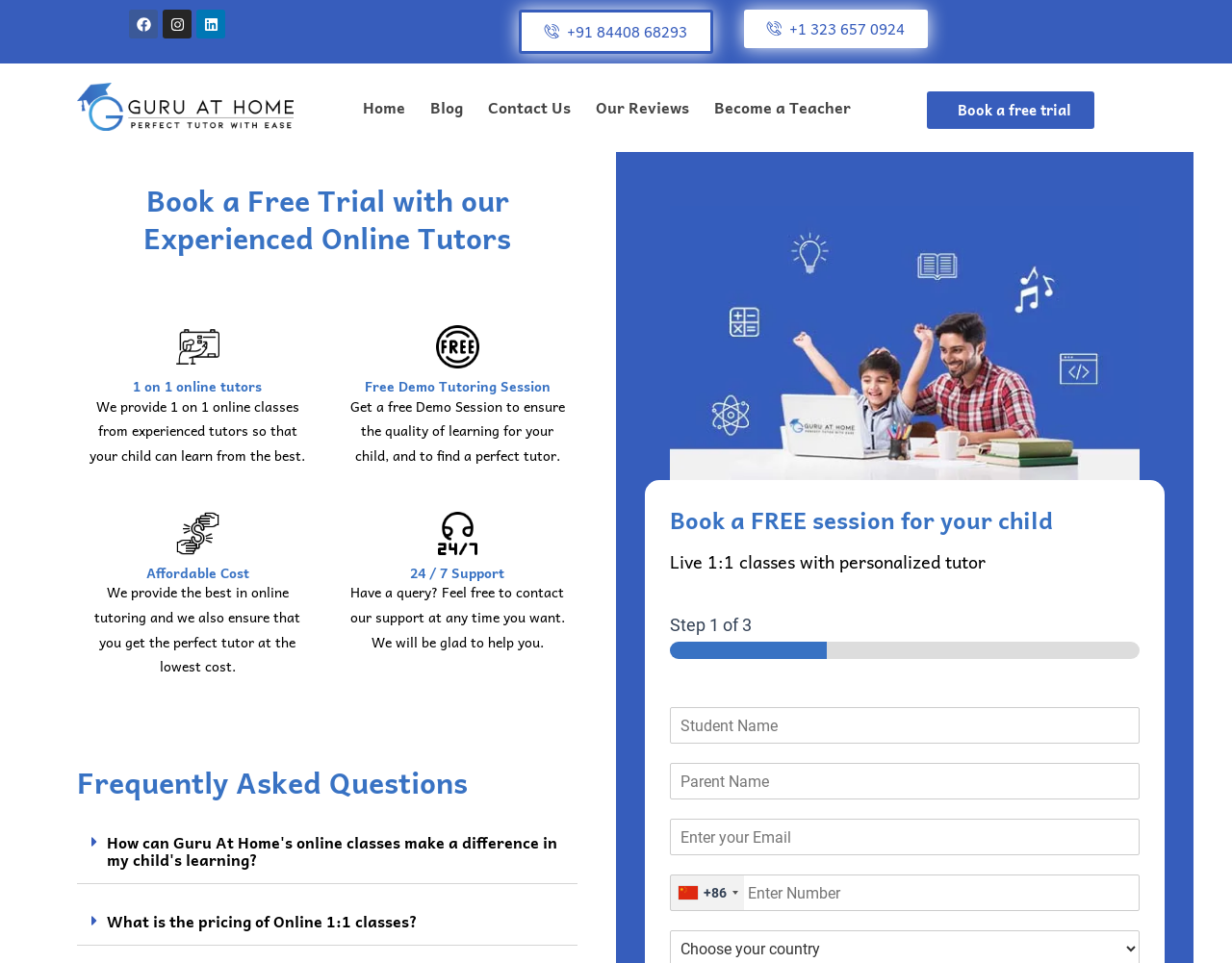From the details in the image, provide a thorough response to the question: What information is required to book a free session?

The webpage has a form to book a free session, which requires the user to fill in their Name, Parent Name, Email, and Call/Whatsapp number, as indicated by the required textboxes.